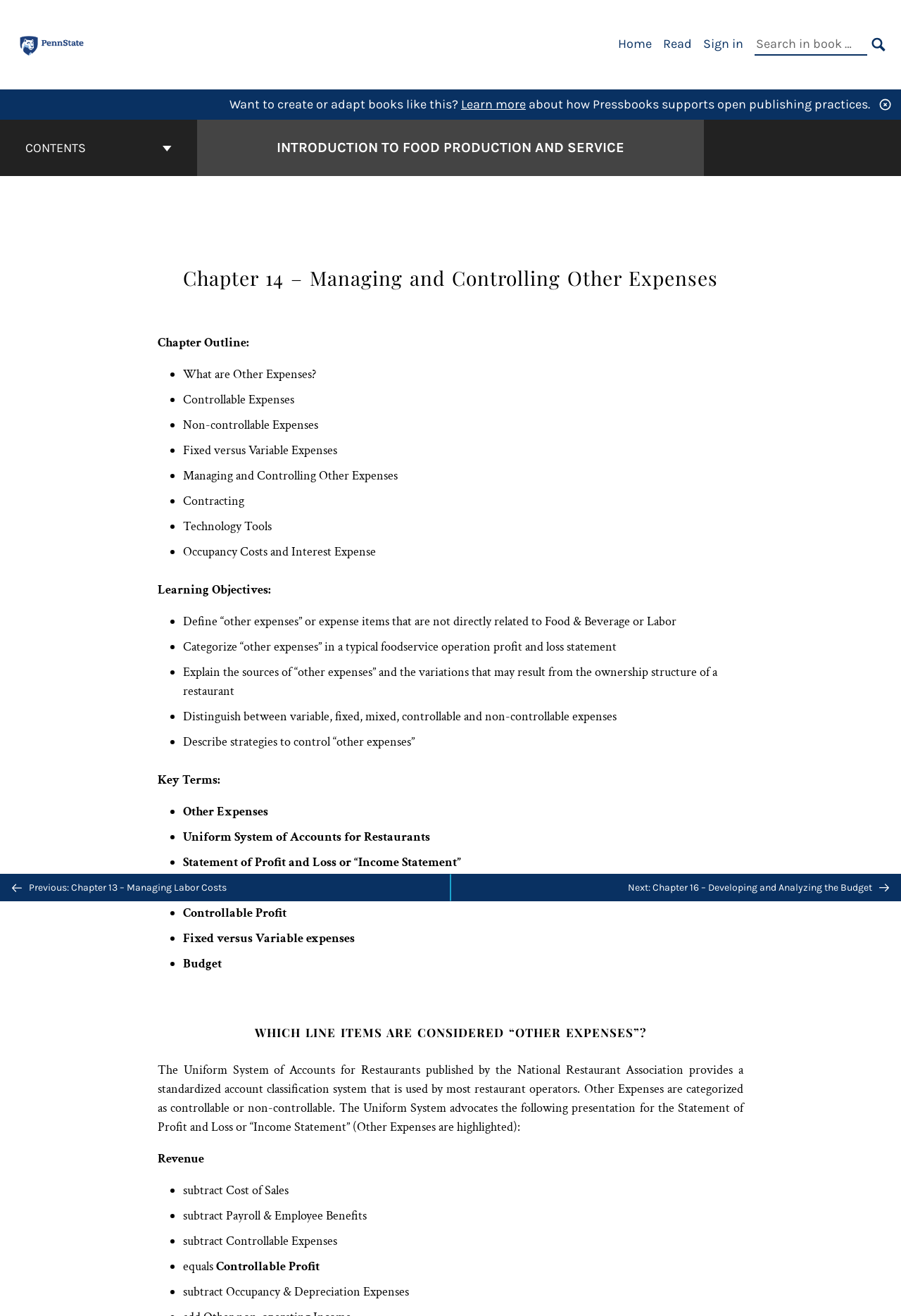Find the bounding box coordinates of the area to click in order to follow the instruction: "Click the 'CONTACT US' link".

None